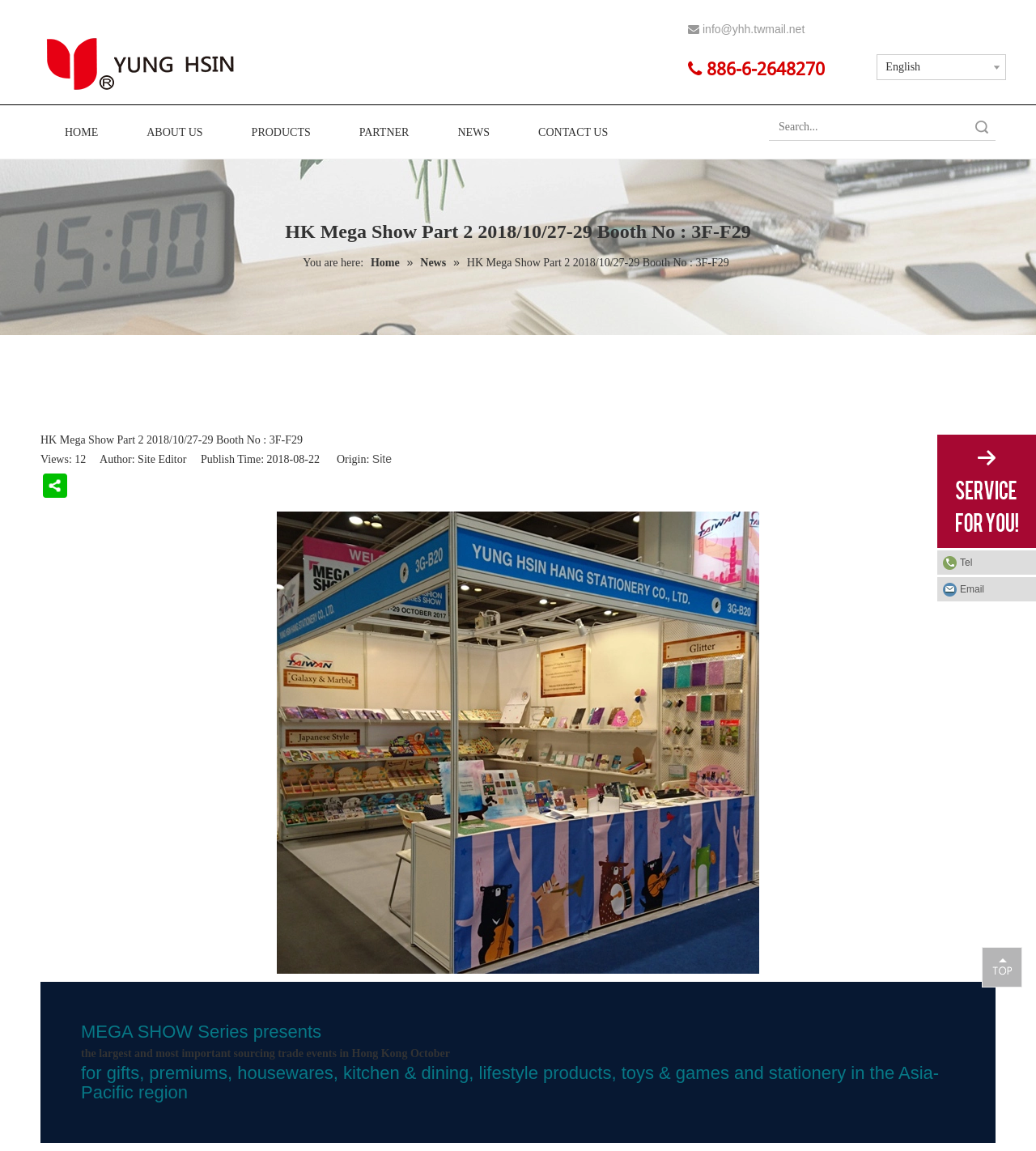Please identify the bounding box coordinates of the element I should click to complete this instruction: 'View the news'. The coordinates should be given as four float numbers between 0 and 1, like this: [left, top, right, bottom].

[0.418, 0.098, 0.496, 0.131]